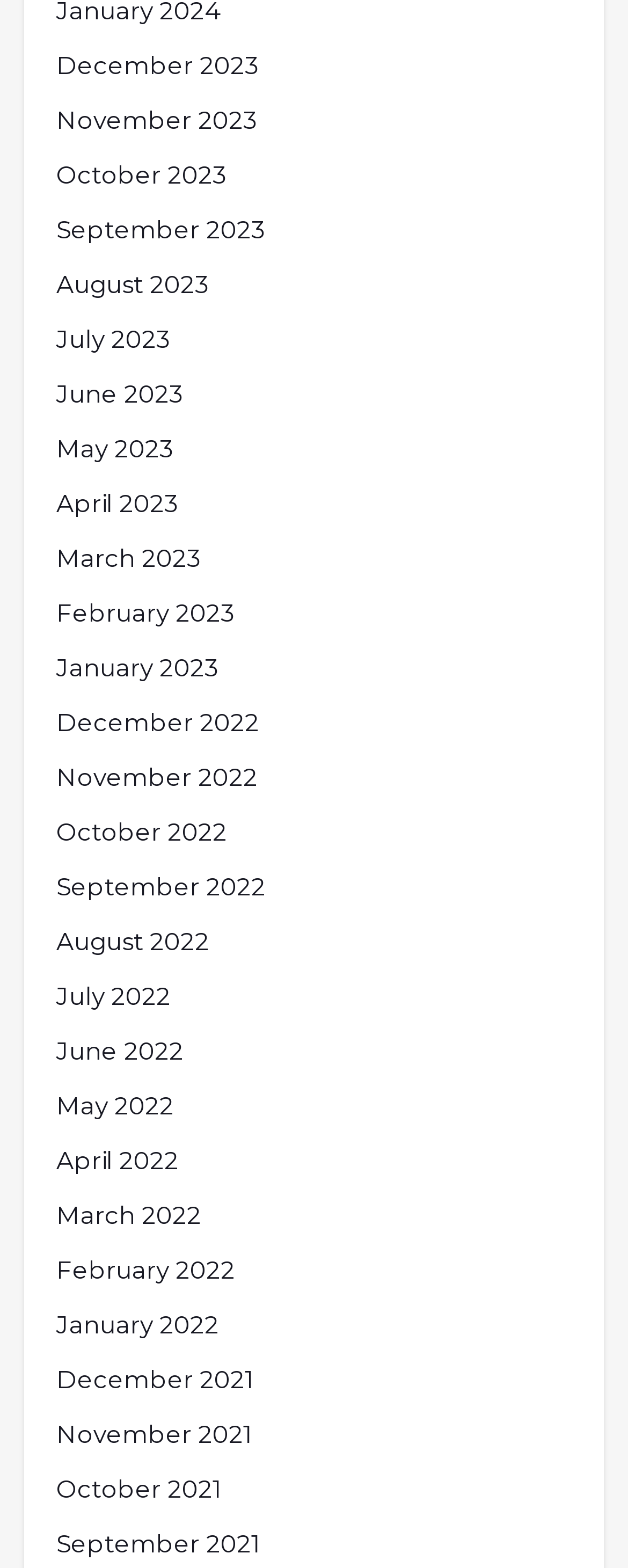Determine the bounding box coordinates of the element that should be clicked to execute the following command: "View January 2022".

[0.09, 0.833, 0.349, 0.858]